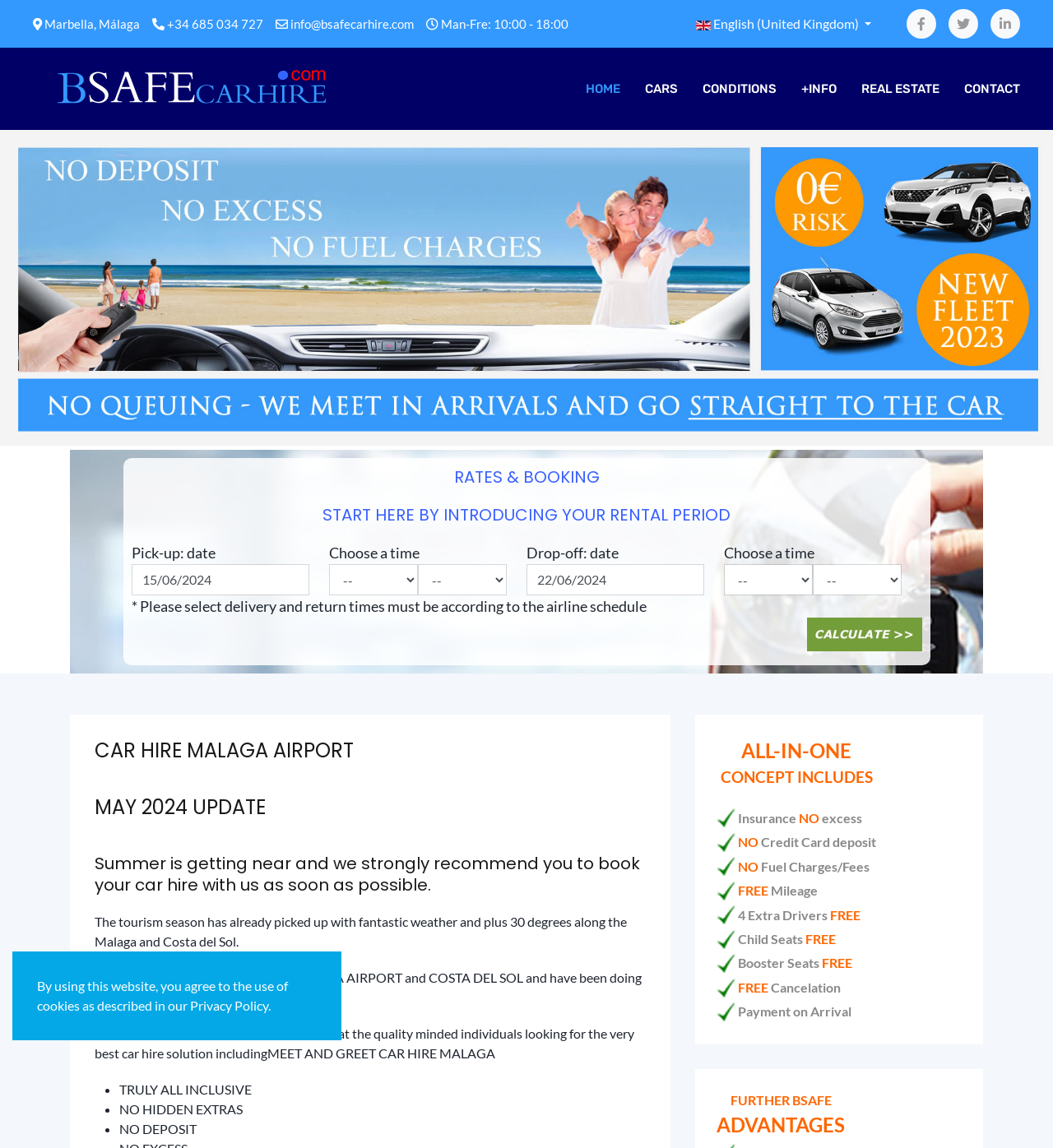Your task is to extract the text of the main heading from the webpage.

CAR HIRE MALAGA AIRPORT